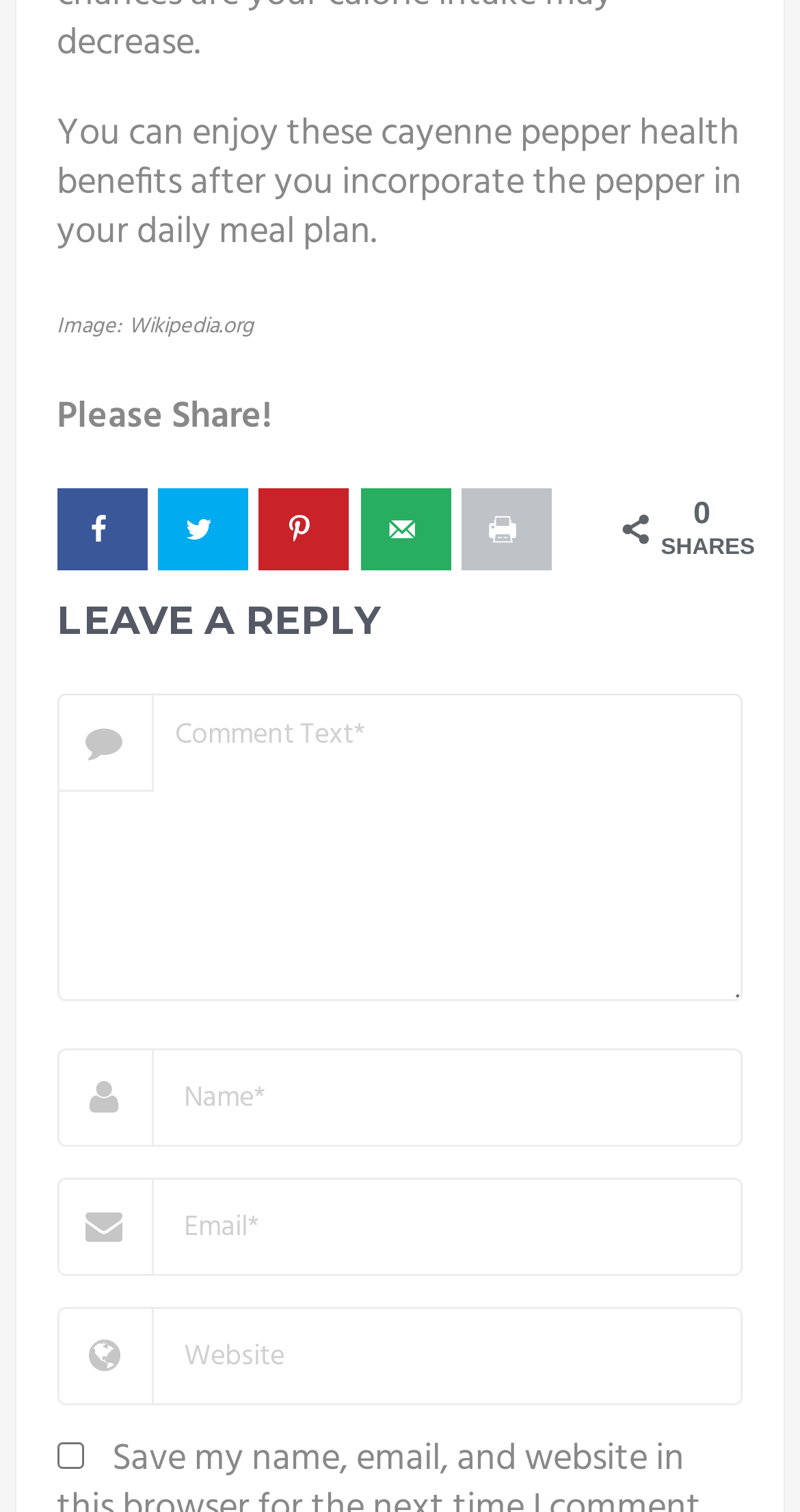Is the 'Save my name, email, and website' checkbox checked by default?
Please provide a single word or phrase as your answer based on the screenshot.

No